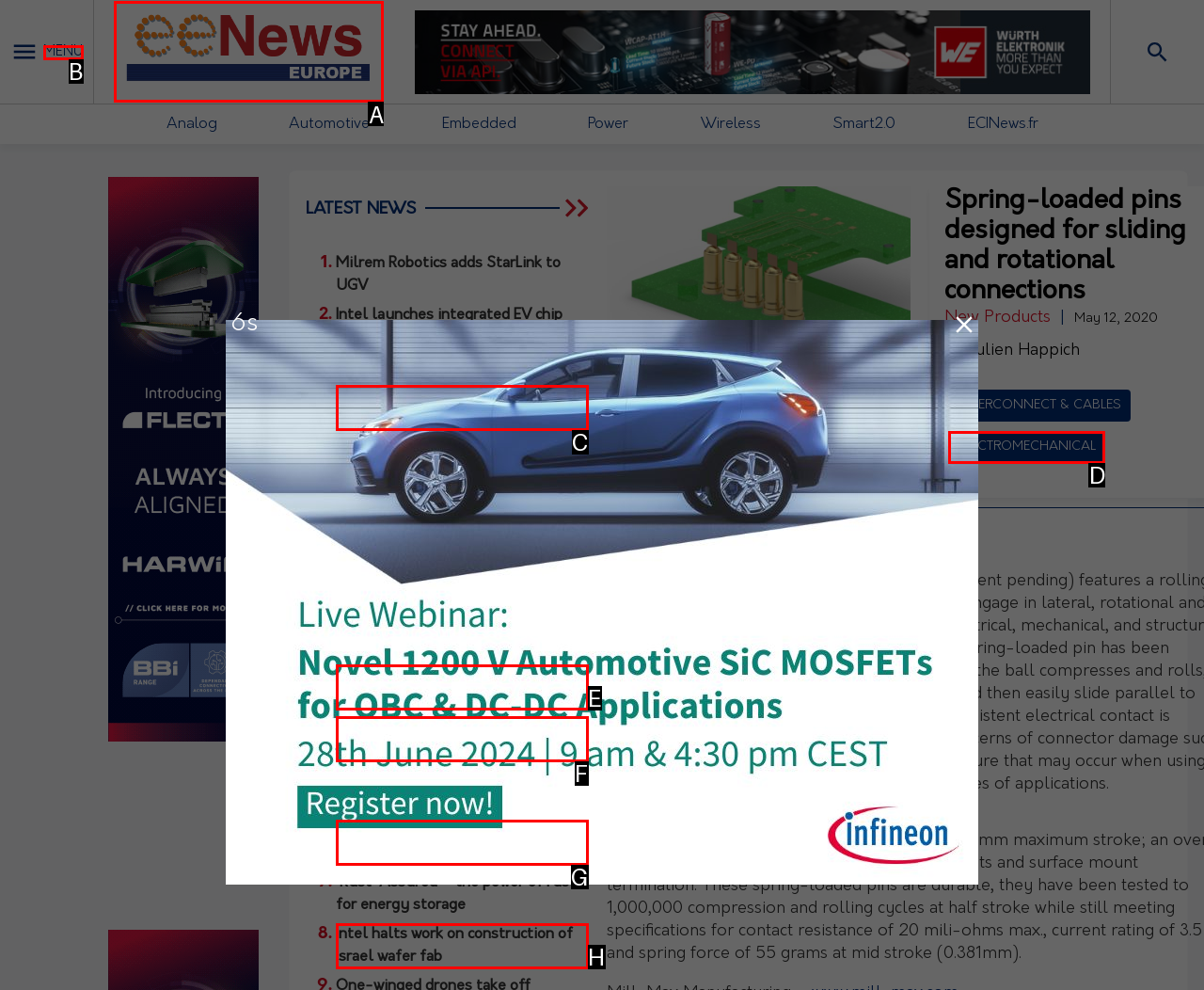Select the letter of the UI element you need to click to complete this task: Click the 'MENU' button.

B